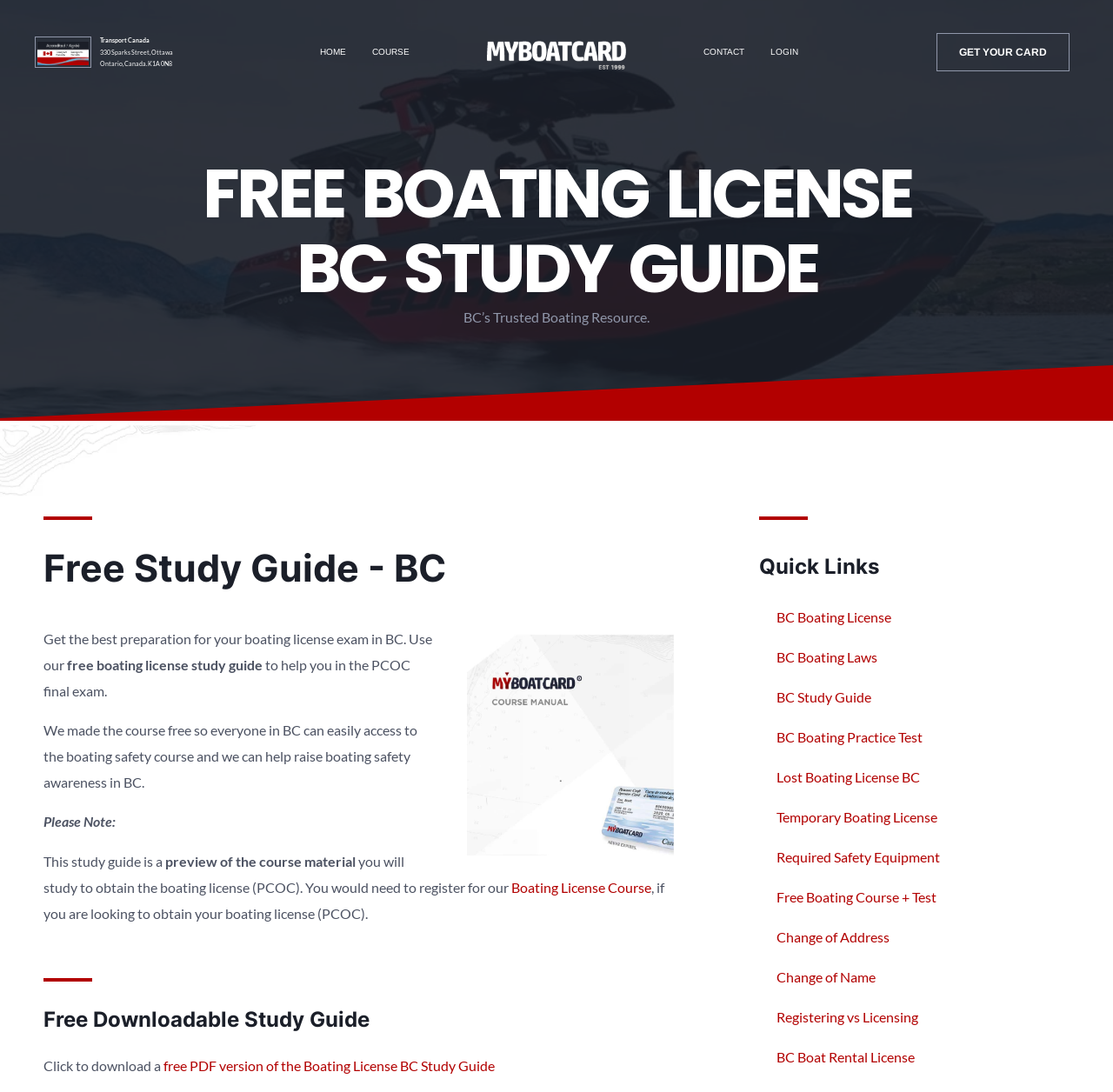Find the bounding box coordinates for the area that must be clicked to perform this action: "Click the CONTACT link".

[0.62, 0.032, 0.68, 0.064]